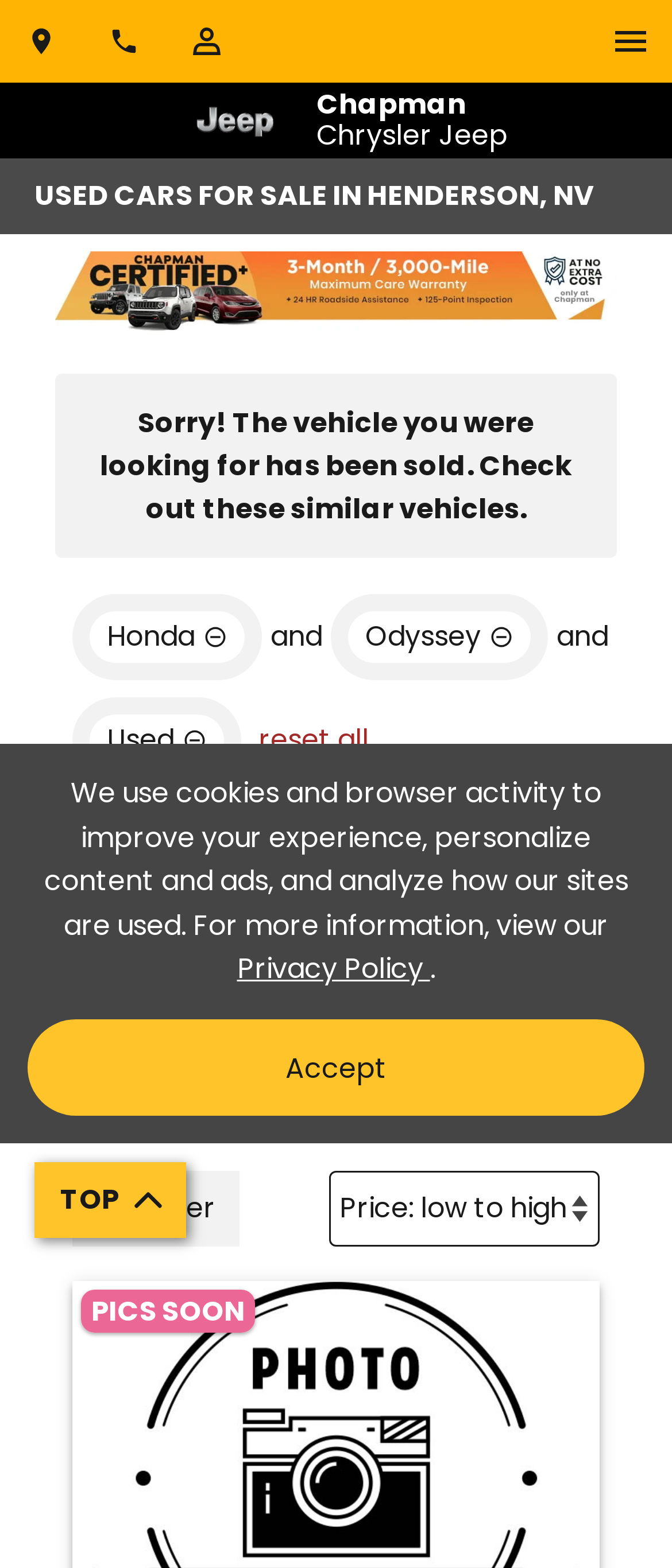Generate the text of the webpage's primary heading.

USED CARS FOR SALE IN HENDERSON, NV